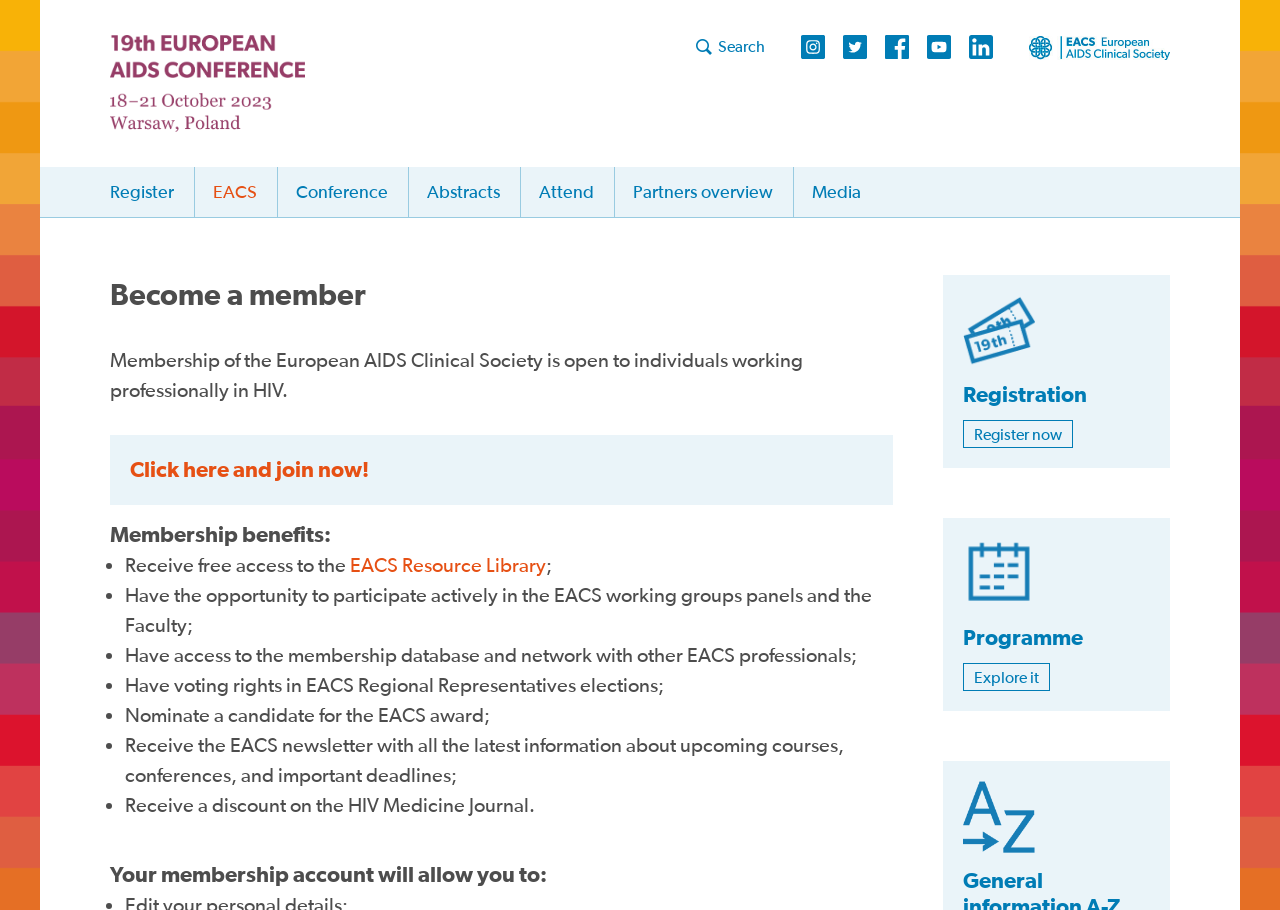Show the bounding box coordinates of the element that should be clicked to complete the task: "Register now".

[0.752, 0.462, 0.838, 0.492]